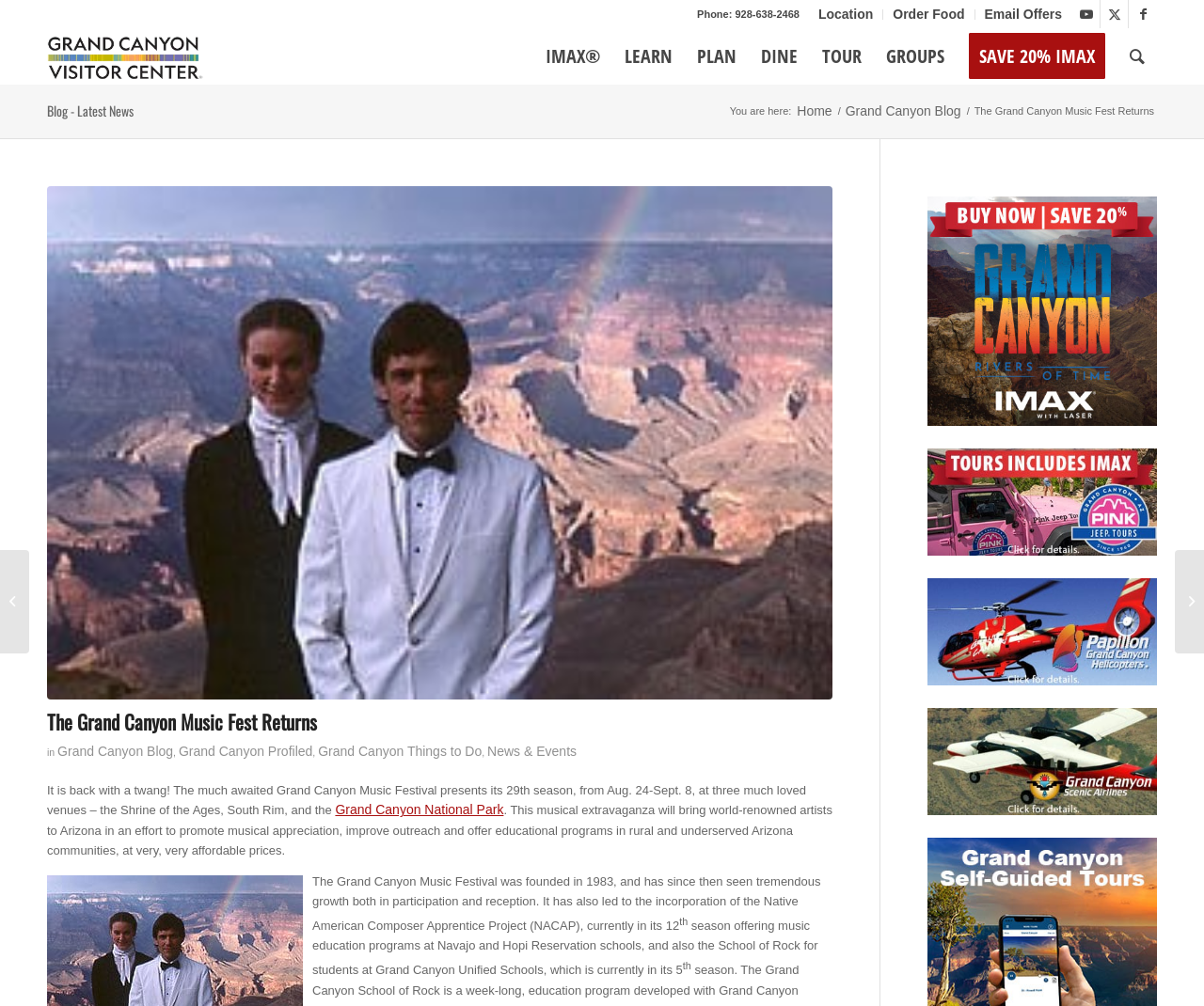Pinpoint the bounding box coordinates of the clickable area necessary to execute the following instruction: "Click on the link to Youtube". The coordinates should be given as four float numbers between 0 and 1, namely [left, top, right, bottom].

[0.891, 0.0, 0.913, 0.028]